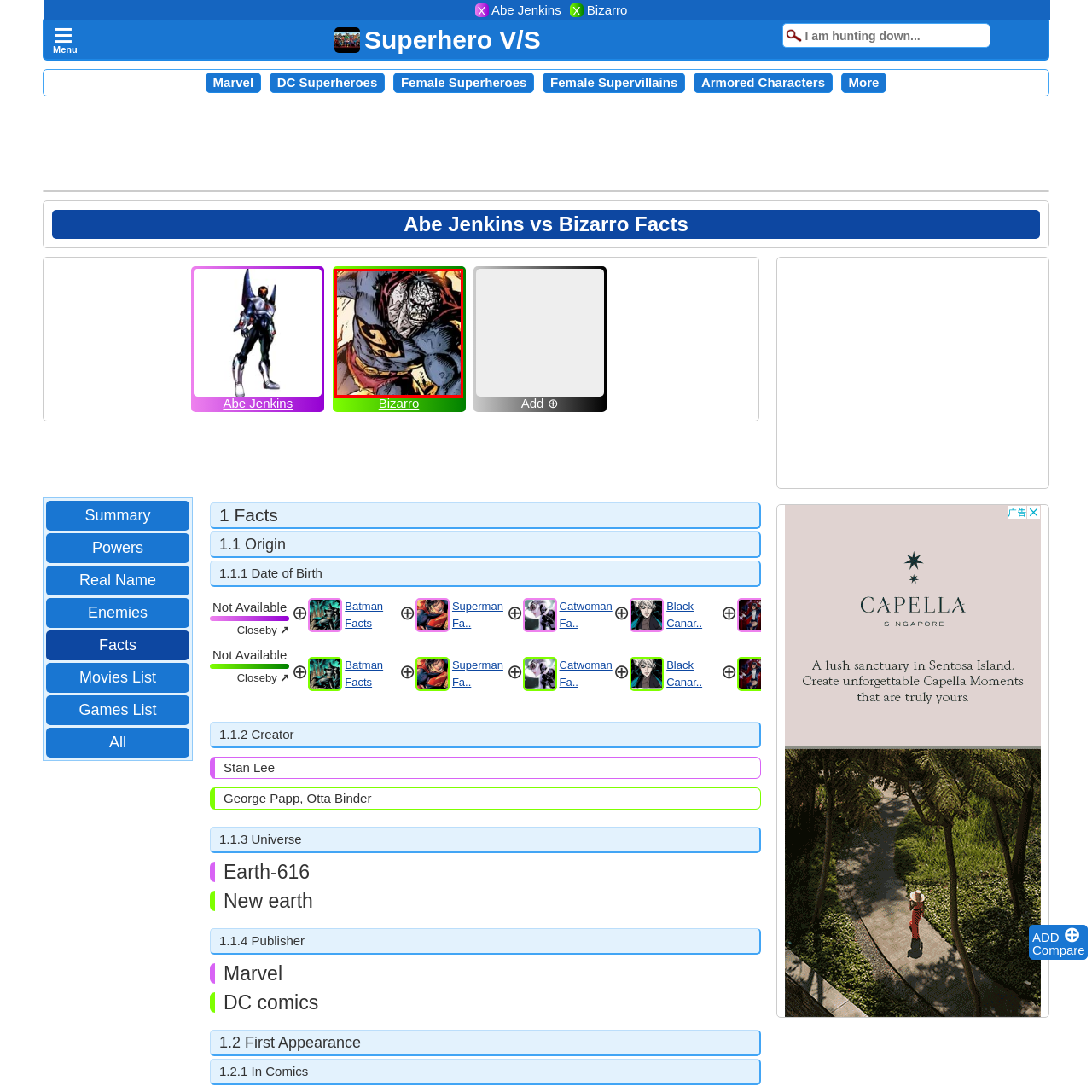What symbol is on Bizarro's shirt? View the image inside the red bounding box and respond with a concise one-word or short-phrase answer.

Mirrored 'S'